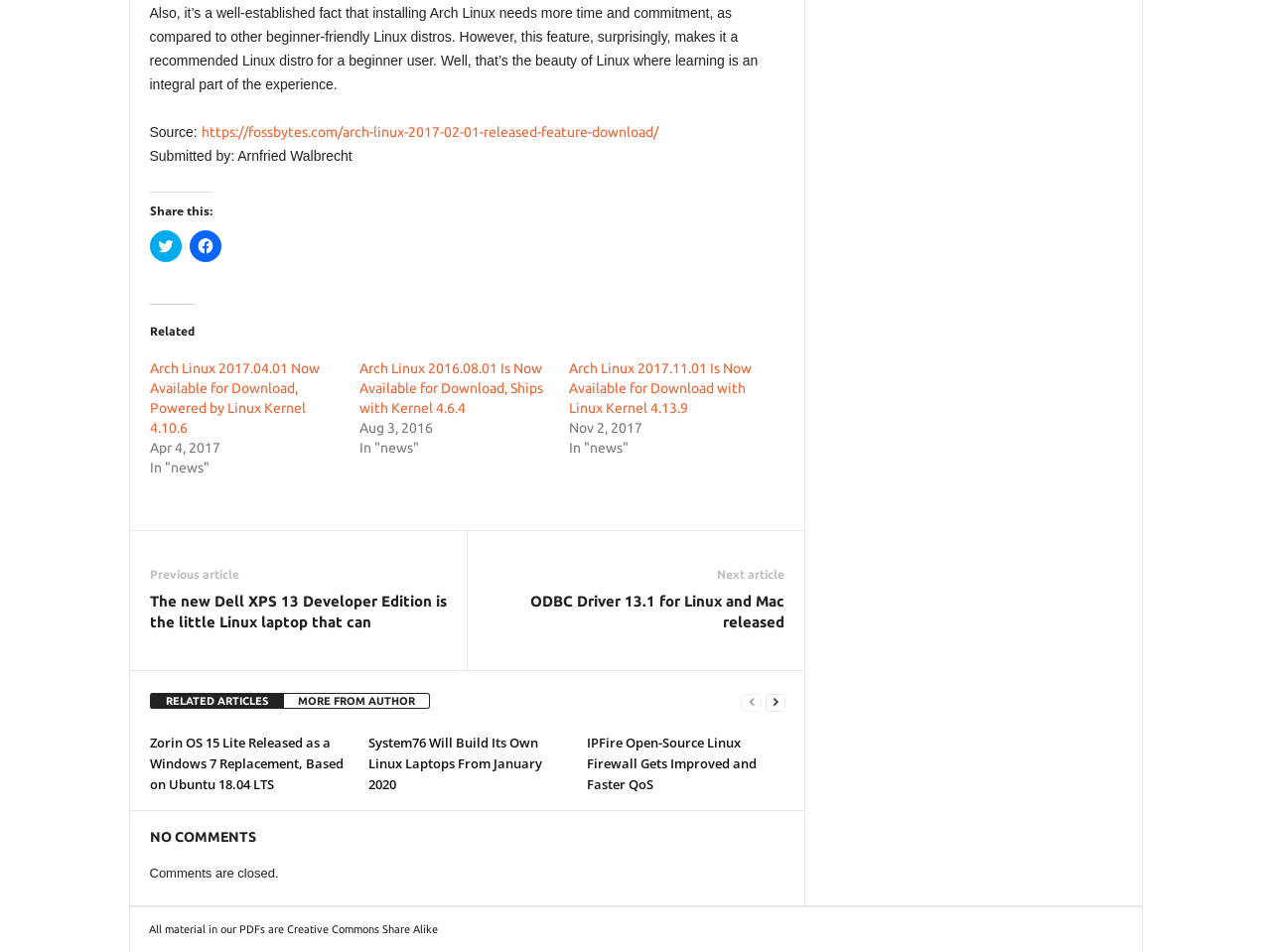Extract the bounding box of the UI element described as: "MORE FROM AUTHOR".

[0.223, 0.728, 0.338, 0.745]